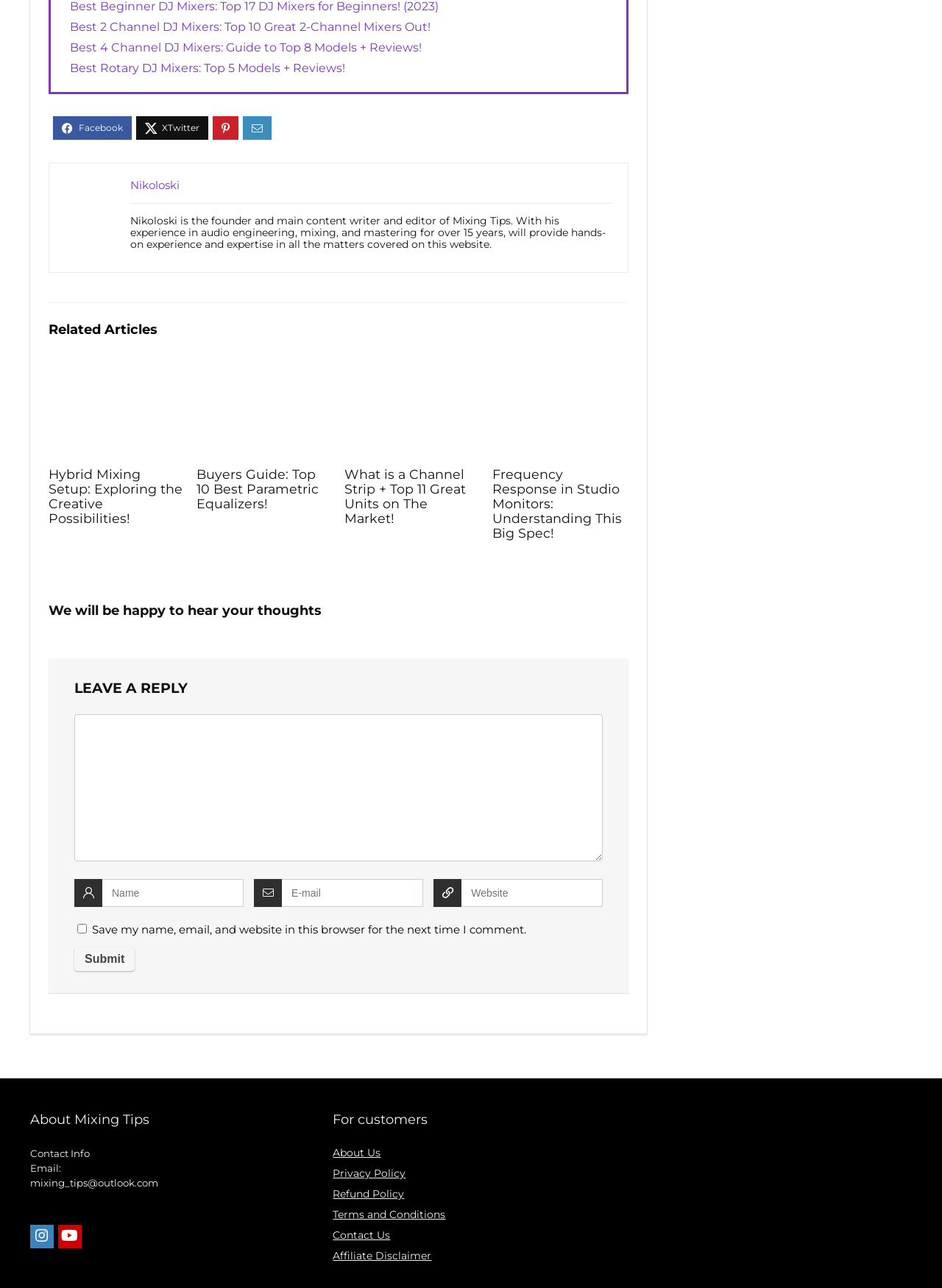Extract the bounding box for the UI element that matches this description: "name="email" placeholder="E-mail"".

[0.27, 0.683, 0.449, 0.704]